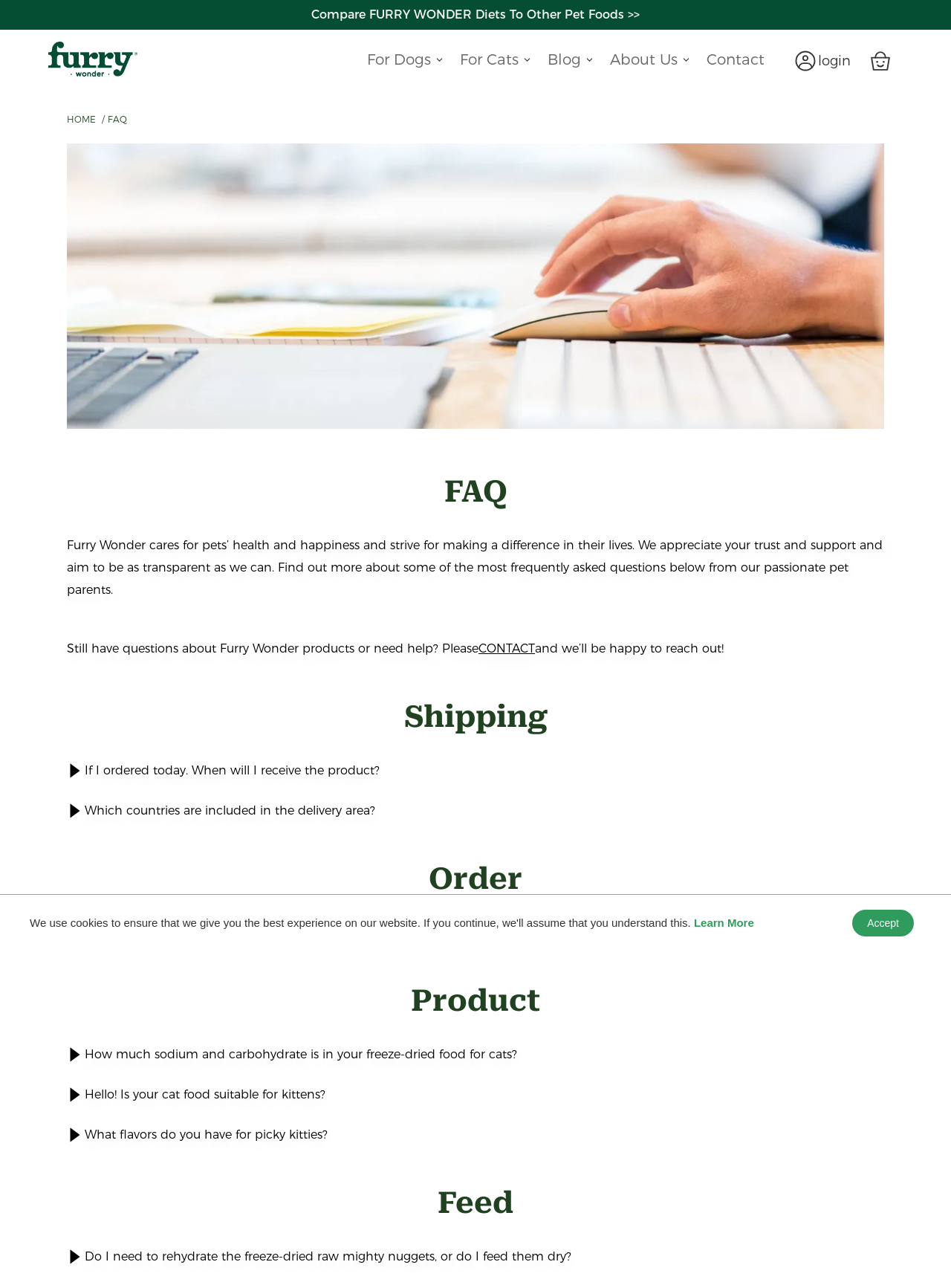Respond to the question below with a single word or phrase:
How many FAQs are listed on this page?

7